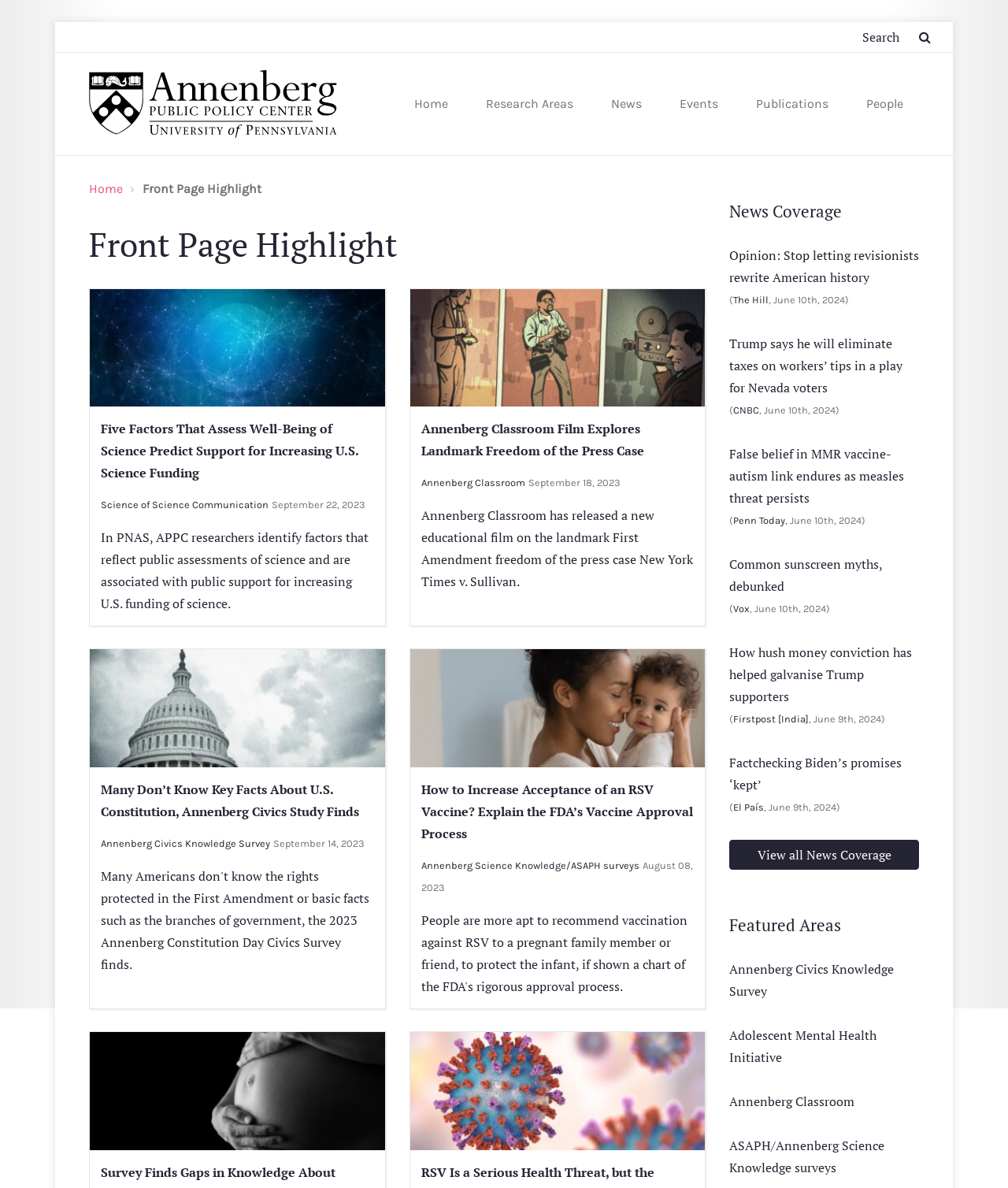Please determine and provide the text content of the webpage's heading.

Front Page Highlight